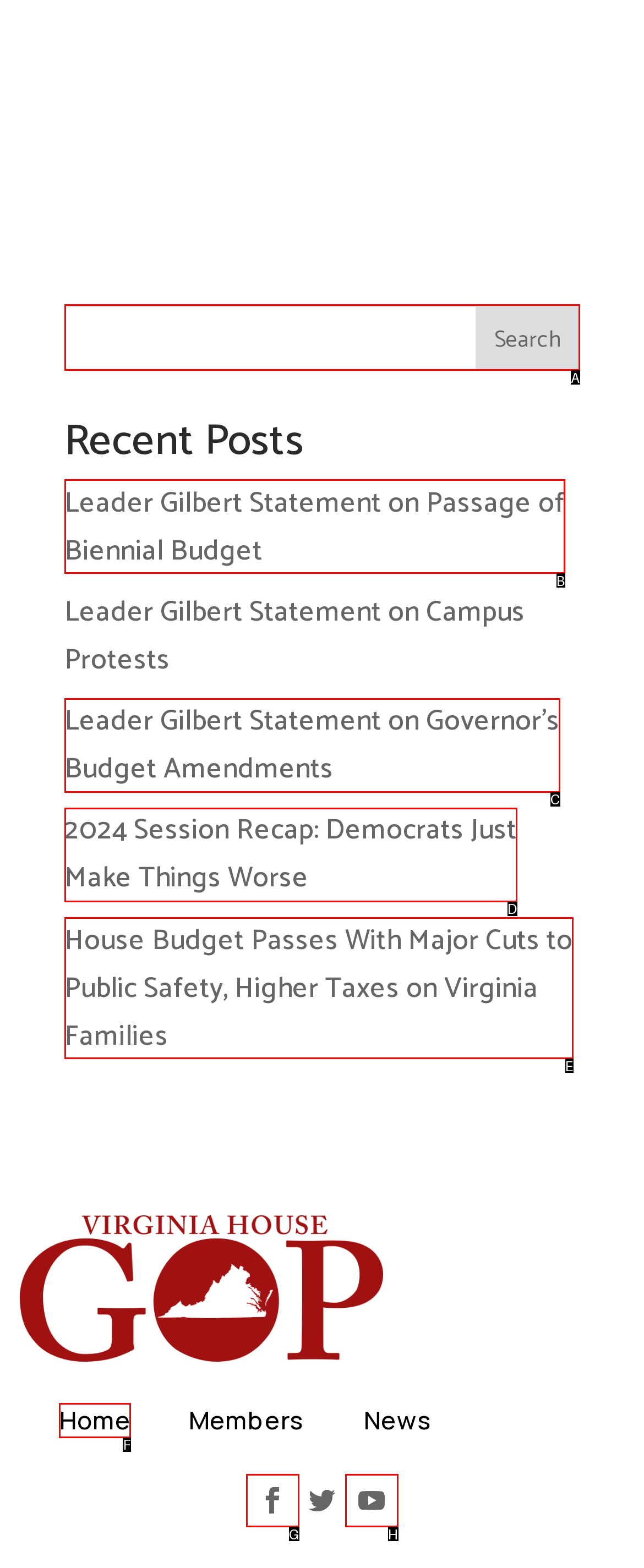Select the appropriate HTML element to click on to finish the task: go to home page.
Answer with the letter corresponding to the selected option.

F